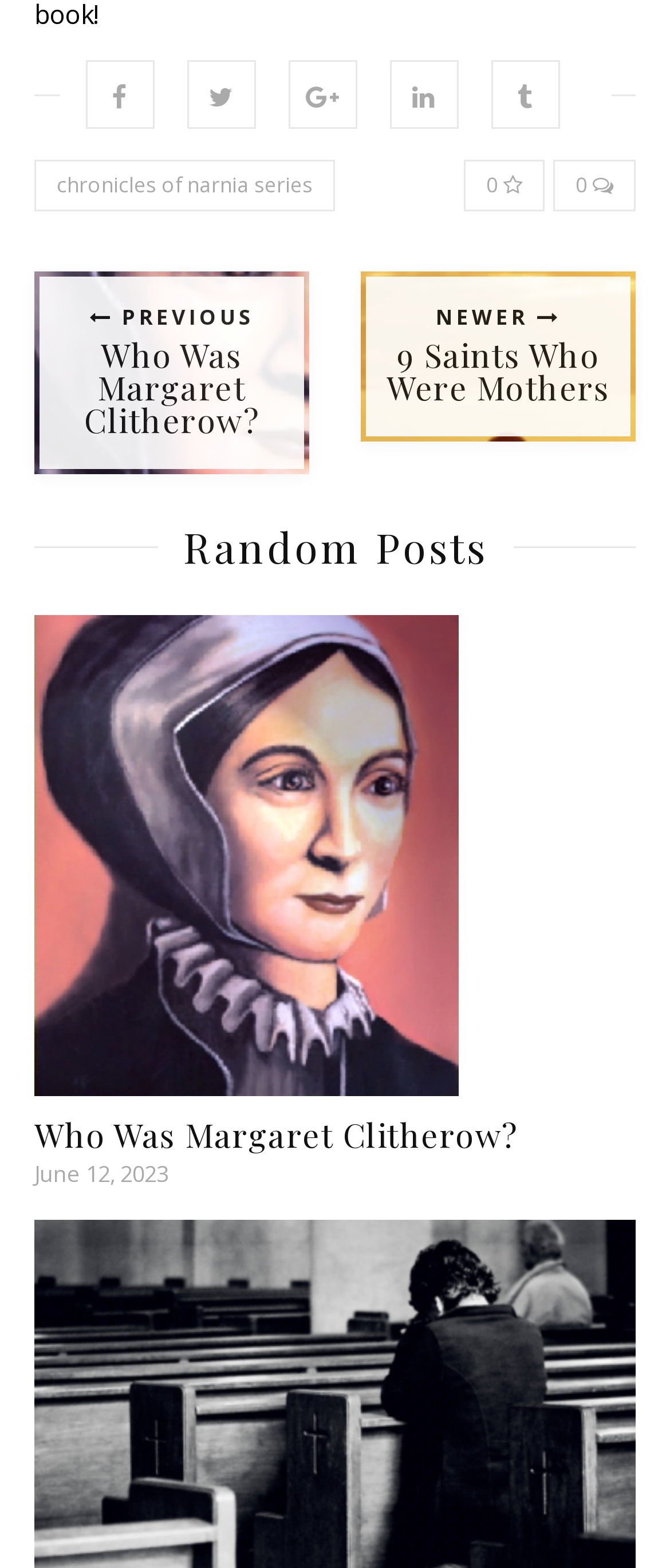How many social media links are in the footer?
Using the image, provide a concise answer in one word or a short phrase.

5